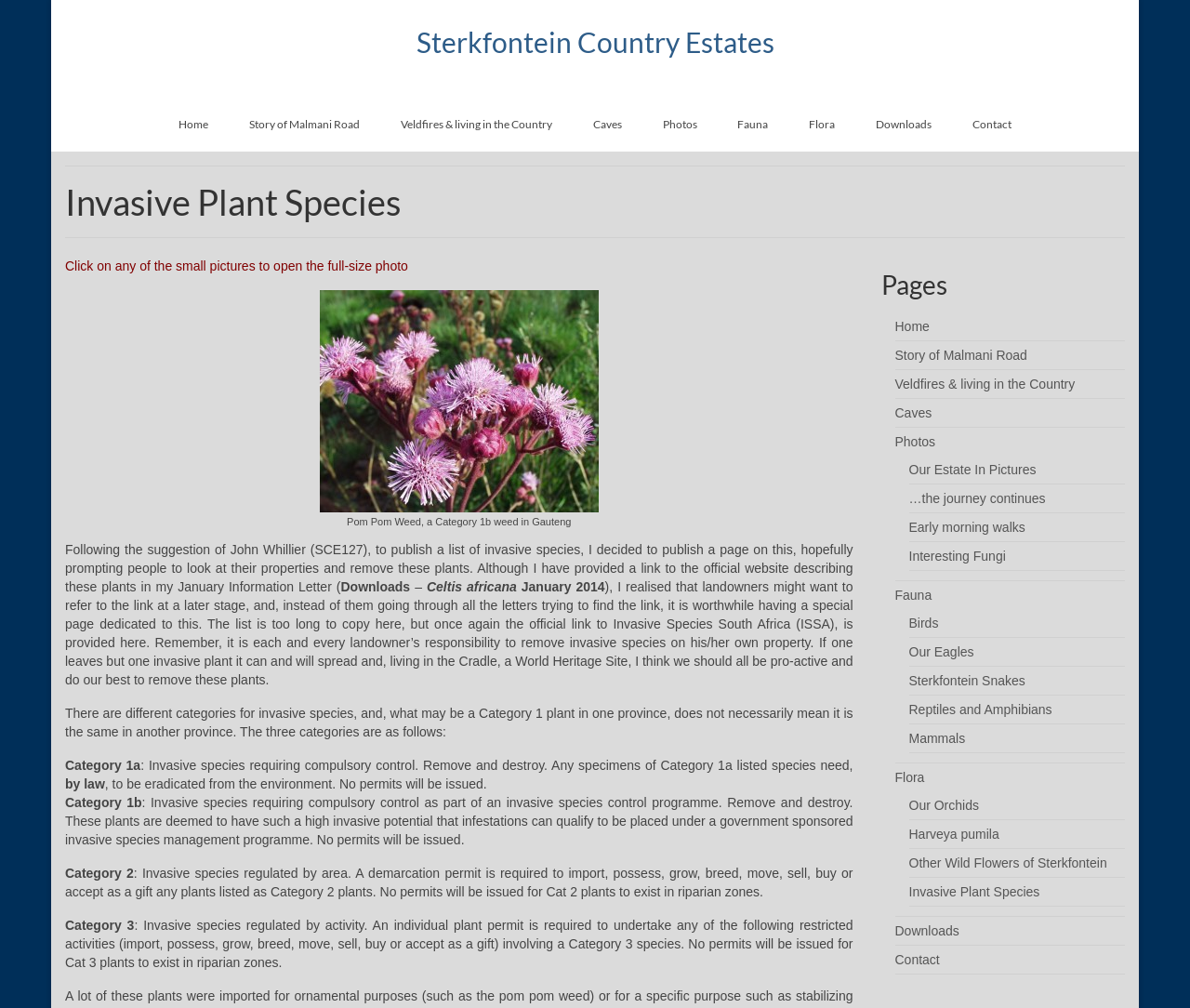Please locate the bounding box coordinates of the element's region that needs to be clicked to follow the instruction: "Click on the 'Invasive Plant Species' heading". The bounding box coordinates should be provided as four float numbers between 0 and 1, i.e., [left, top, right, bottom].

[0.055, 0.182, 0.945, 0.219]